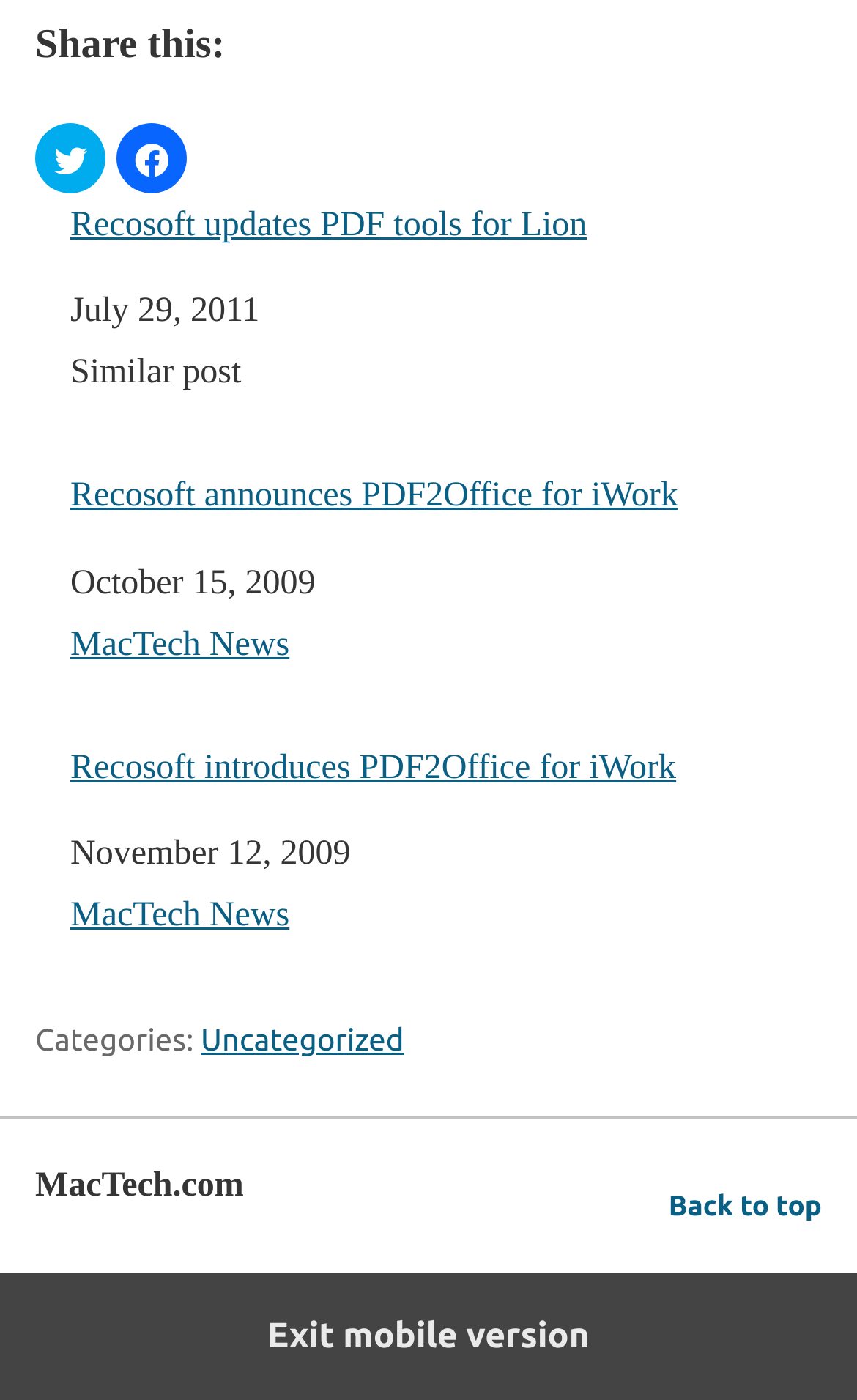Reply to the question with a single word or phrase:
What is the category of the posts on this webpage?

Uncategorized